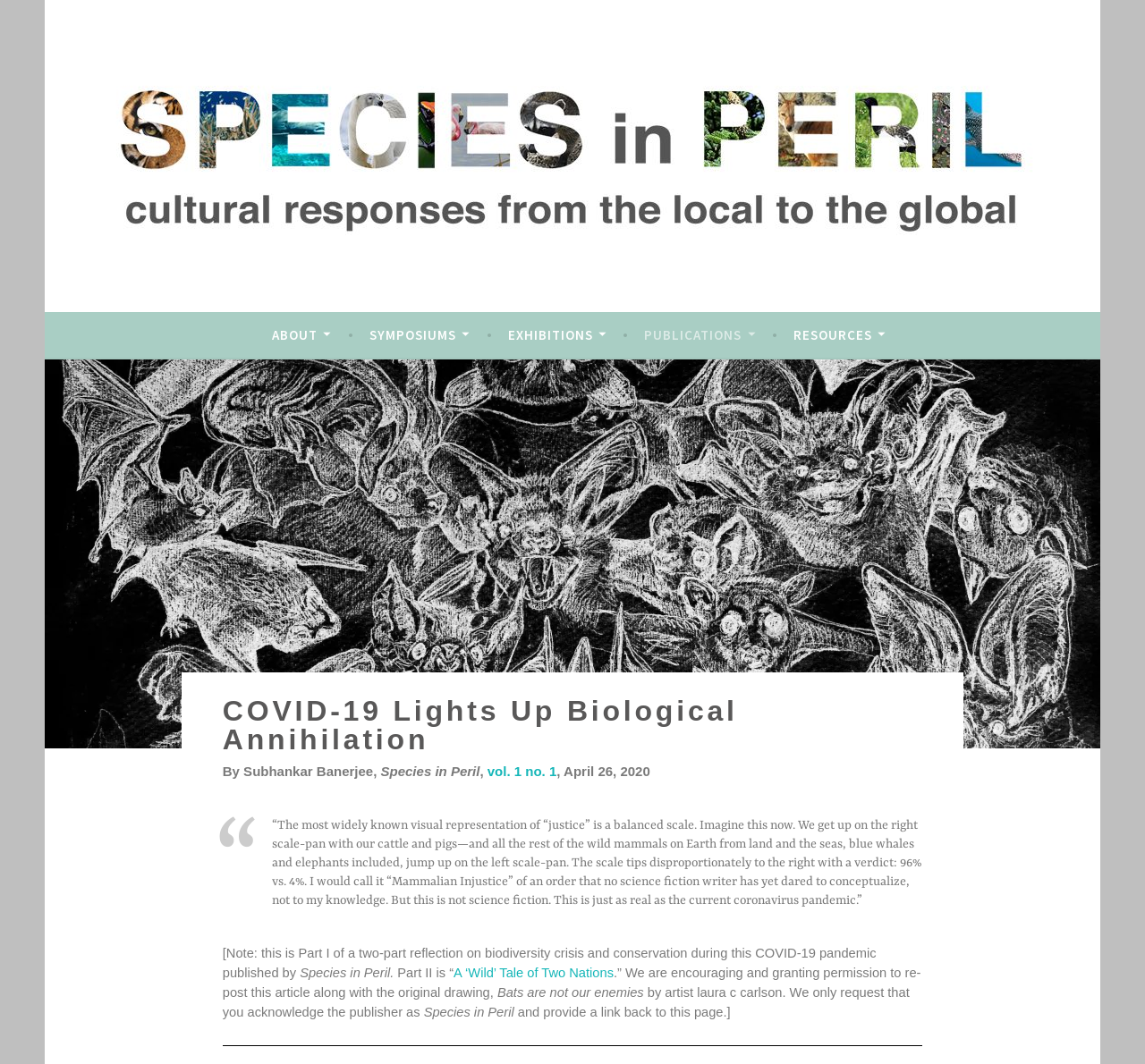Give a one-word or short phrase answer to this question: 
What is the title of the second part of the reflection?

A ‘Wild’ Tale of Two Nations